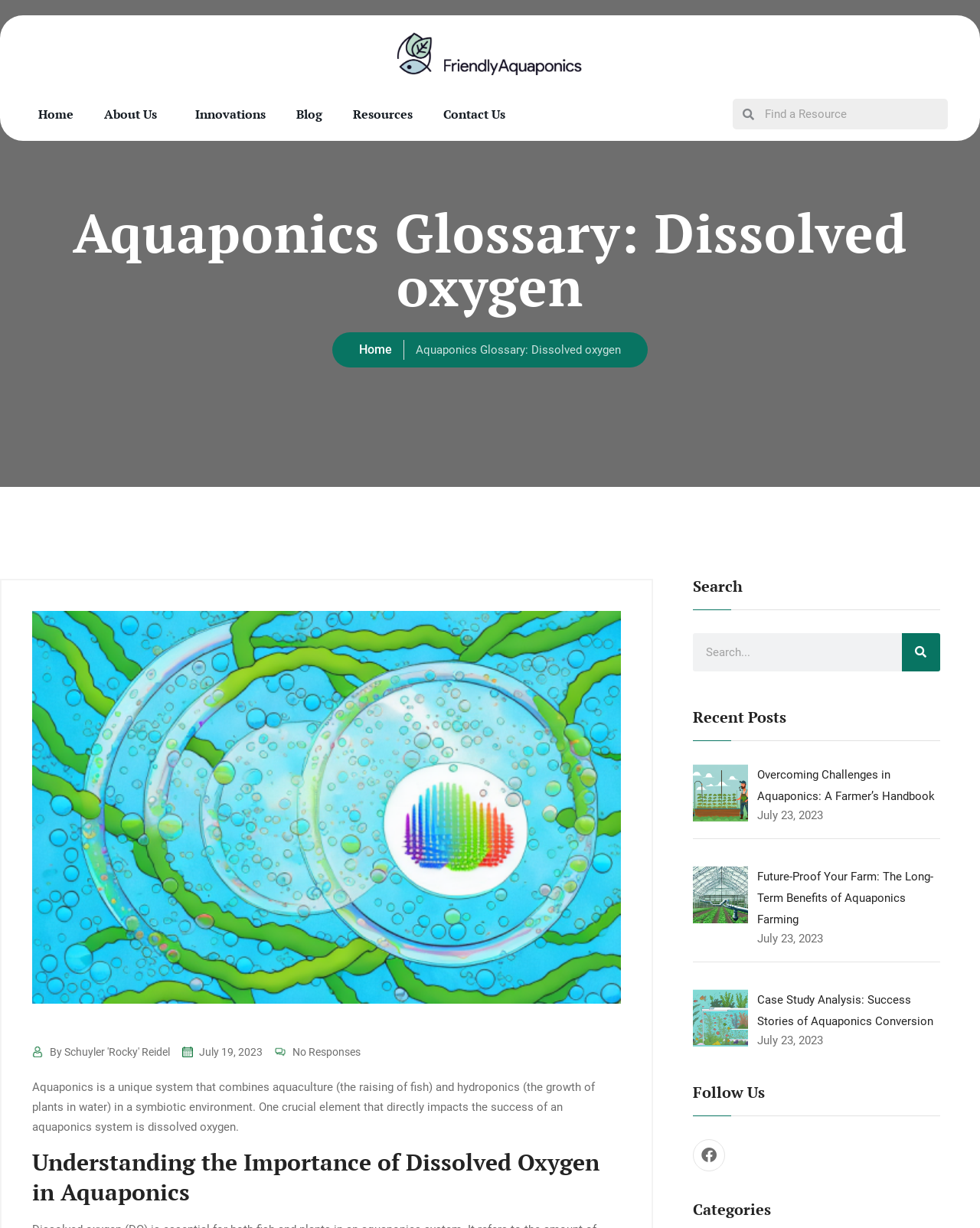Answer the question below in one word or phrase:
What is the date of the latest article?

July 23, 2023